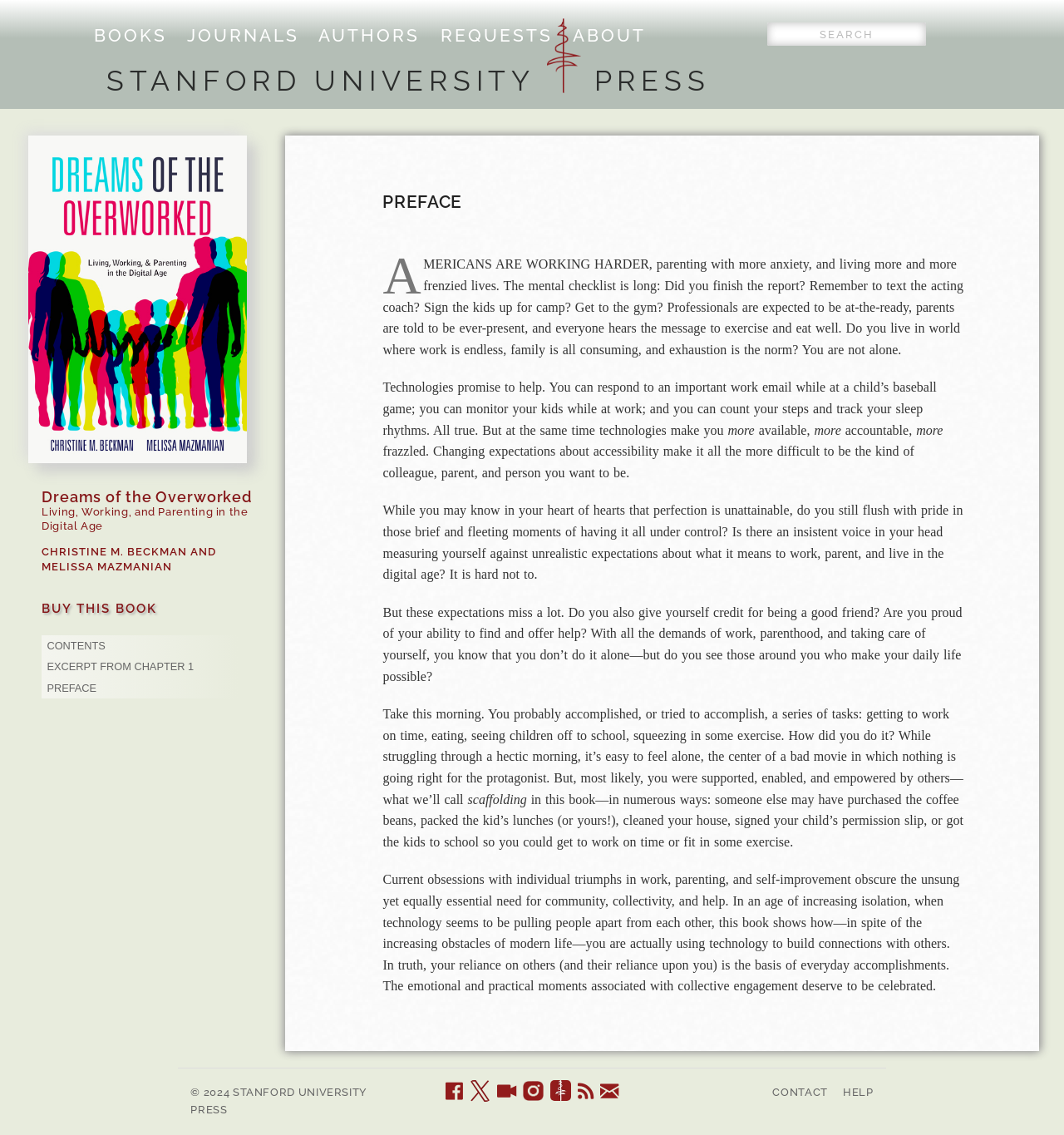Pinpoint the bounding box coordinates of the area that must be clicked to complete this instruction: "Visit the Stanford University Press website".

[0.1, 0.056, 0.667, 0.086]